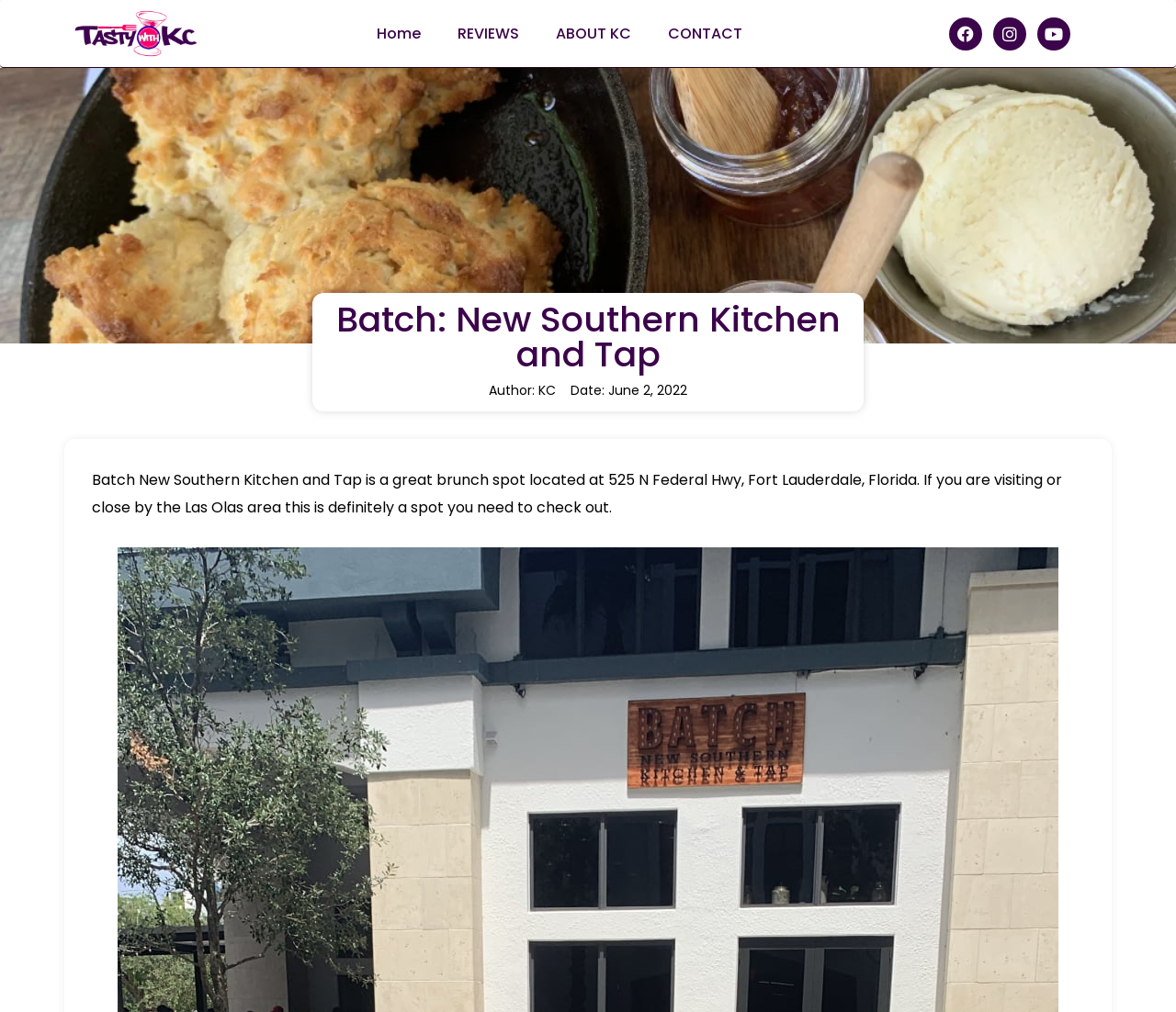Explain the contents of the webpage comprehensively.

The webpage is about Batch New Southern Kitchen & Tap, a modern restaurant and bar located in Fort Lauderdale. At the top left corner, there is a link to "tastywith kc" accompanied by an image with the same name. 

Below this, there is a navigation menu with four links: "Home", "REVIEWS", "ABOUT KC", and "CONTACT", aligned horizontally across the top of the page. 

On the top right corner, there are three social media links: "Facebook", "Instagram", and "Youtube", each with its respective icon. 

The main content of the page starts with a large heading "Batch: New Southern Kitchen and Tap" in the middle of the page. Below this heading, there is a link with the same text. 

Underneath, there is a section with author information, including the text "Author: KC" and "Date: June 2, 2022". 

Finally, there is a paragraph describing Batch New Southern Kitchen and Tap as a great brunch spot, providing its location and encouraging visitors to check it out. This text is positioned below the author information section.